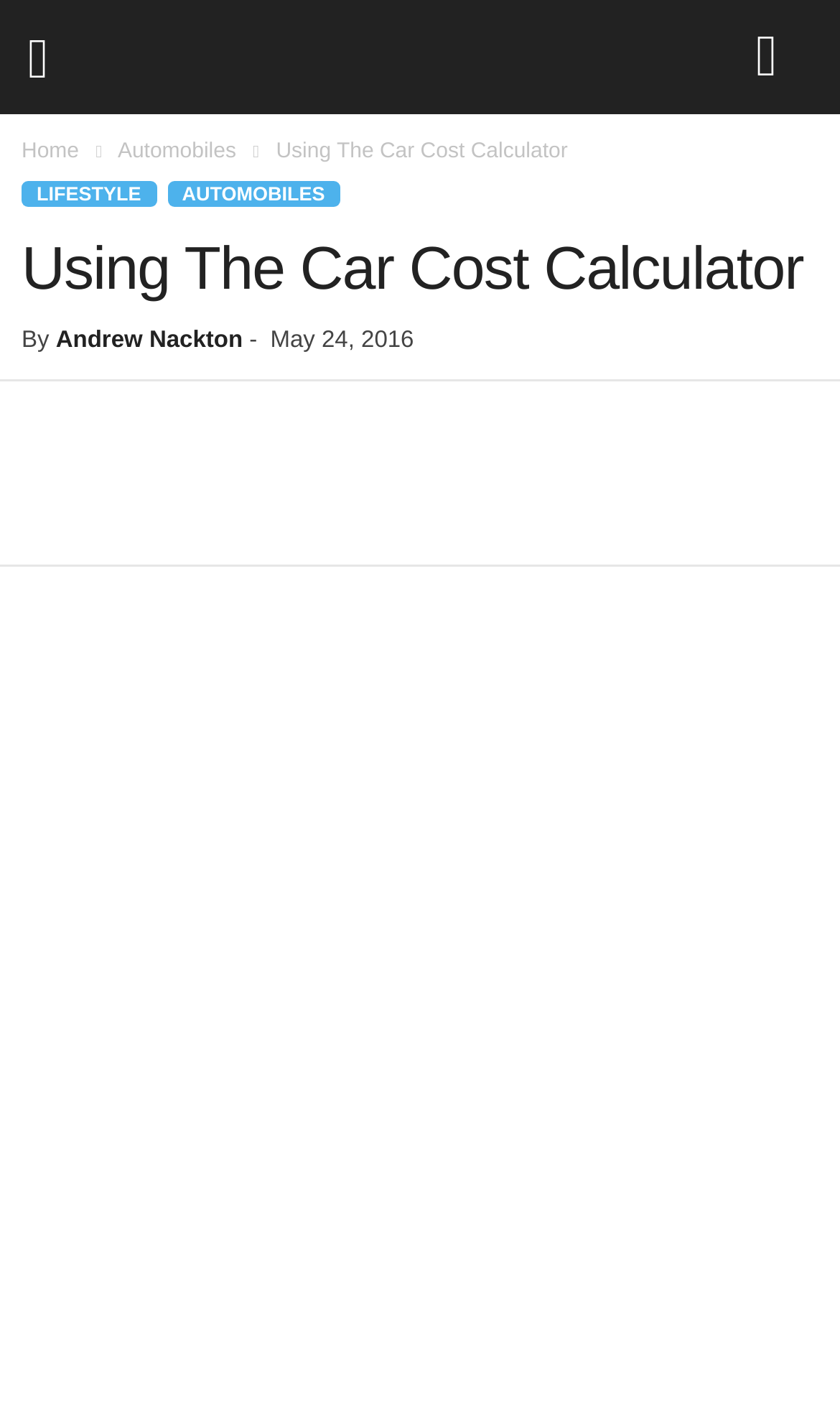Given the following UI element description: "Andrew Nackton", find the bounding box coordinates in the webpage screenshot.

[0.066, 0.232, 0.289, 0.251]